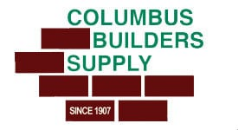What is the background design of the logo?
Provide an in-depth and detailed answer to the question.

The logo features a backdrop designed to resemble red bricks, which gives it a rustic and traditional feel, reflecting the company's long history and commitment to quality service.